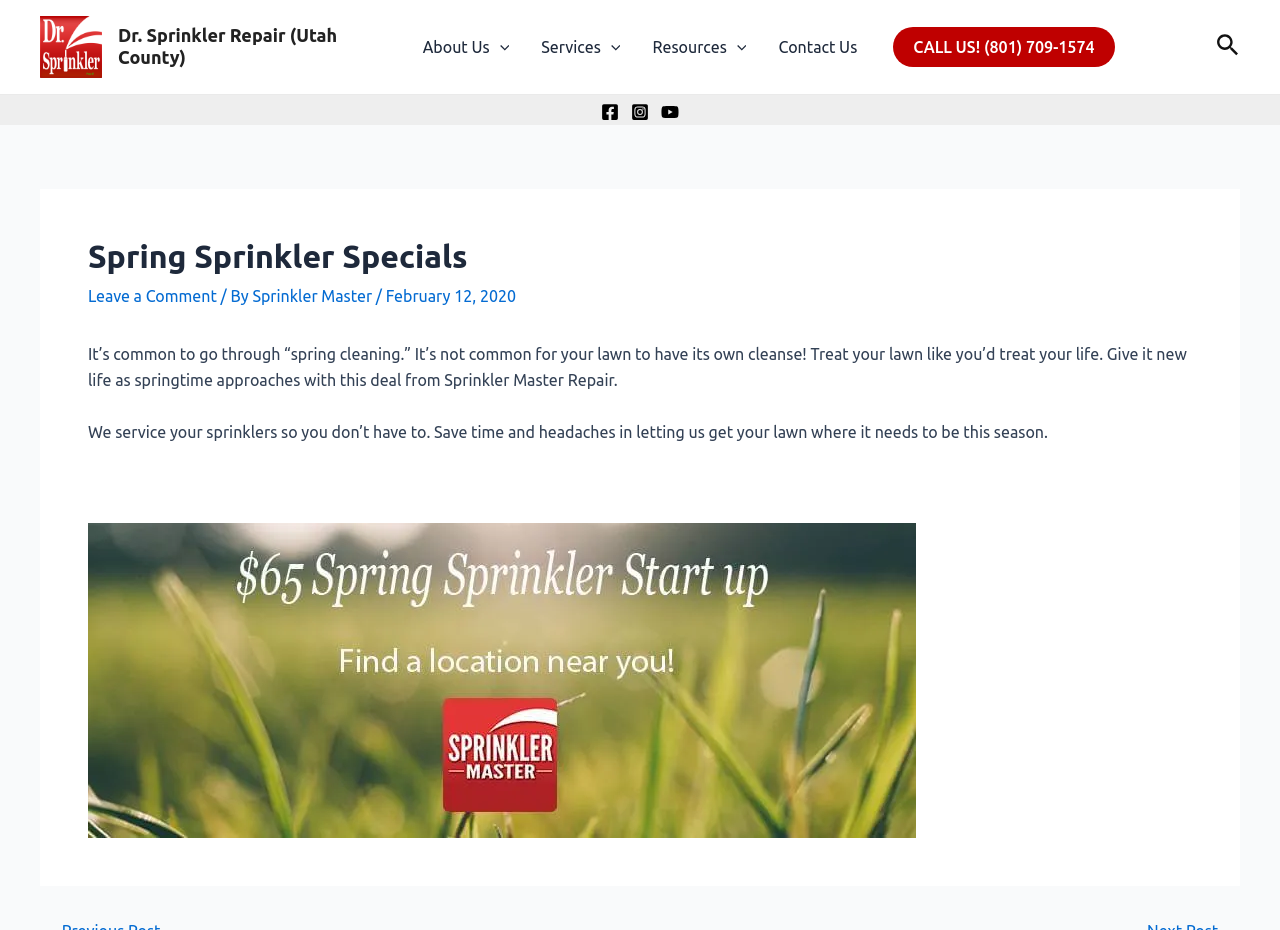Describe the webpage in detail, including text, images, and layout.

The webpage is about Dr. Sprinkler Repair, a Utah County-based company, and its spring sprinkler specials. At the top left, there is a logo of Dr. Sprinkler Repair, accompanied by a link to the company's homepage. Next to the logo, there is a navigation menu with links to "About Us", "Services", "Resources", and "Contact Us". Each menu item has a toggle icon, indicating that they can be expanded to show more options.

On the top right, there is a call-to-action link "CALL US! (801) 709-1574" and a search icon link. Below the navigation menu, there are social media links to Facebook, Instagram, and Youtube, each represented by an icon.

The main content of the webpage is an article about spring sprinkler specials. The article has a heading "Spring Sprinkler Specials" and a brief introduction that encourages readers to treat their lawn like they would treat their life. The introduction is followed by a paragraph that describes the benefits of using Sprinkler Master Repair's services, highlighting the convenience and time-saving aspects.

There is a link to "Leave a Comment" and information about the author, "Sprinkler Master", and the date of publication, "February 12, 2020". The article concludes with a call-to-action link, encouraging readers to take advantage of the spring sprinkler special deal.